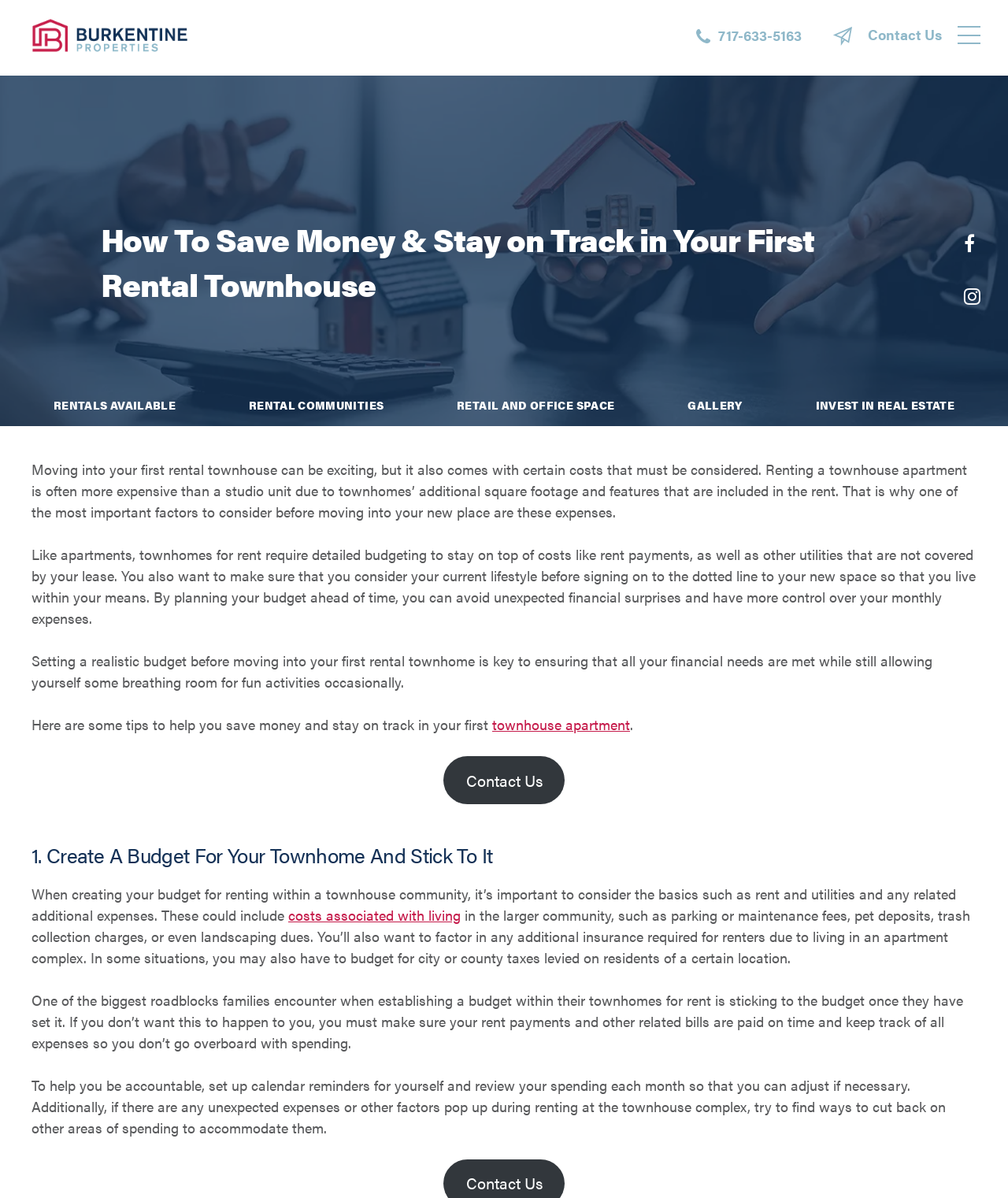Find the bounding box coordinates of the element to click in order to complete this instruction: "Read more about townhouse apartment". The bounding box coordinates must be four float numbers between 0 and 1, denoted as [left, top, right, bottom].

[0.488, 0.596, 0.625, 0.613]